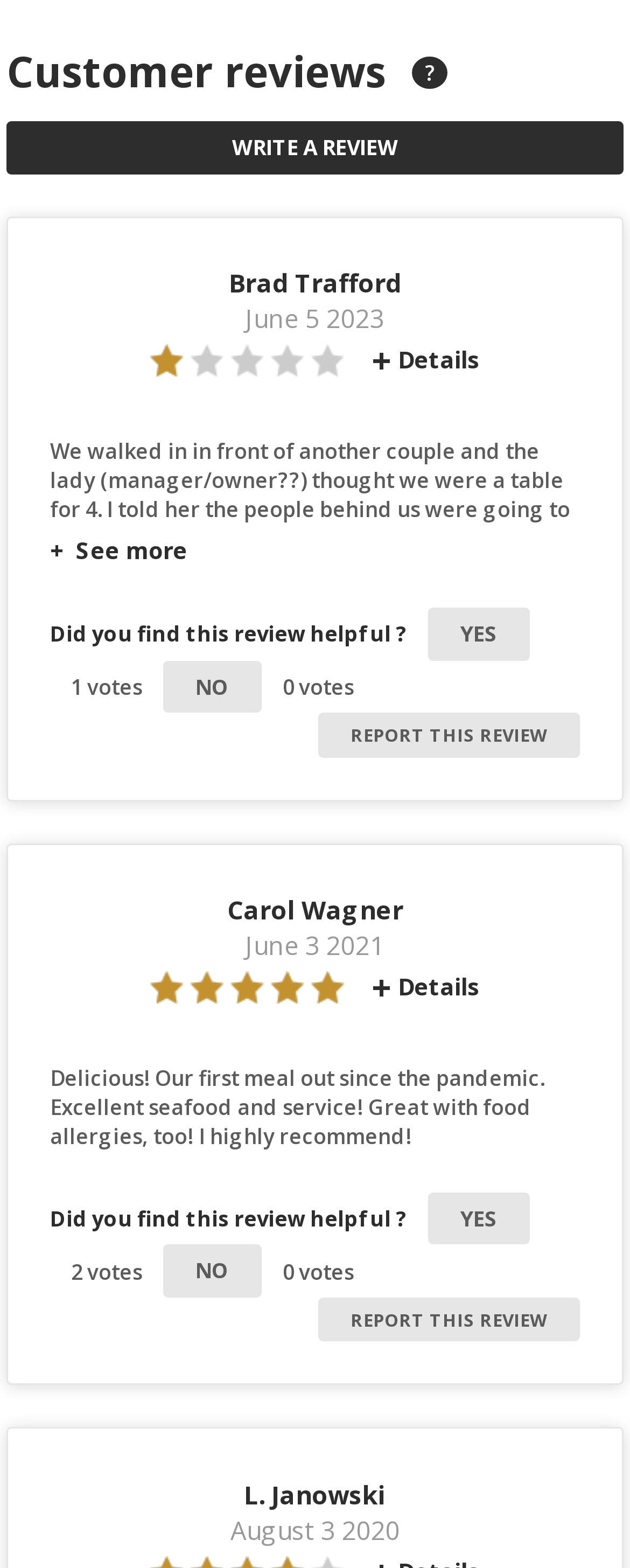Please indicate the bounding box coordinates for the clickable area to complete the following task: "View review details". The coordinates should be specified as four float numbers between 0 and 1, i.e., [left, top, right, bottom].

[0.59, 0.615, 0.762, 0.645]